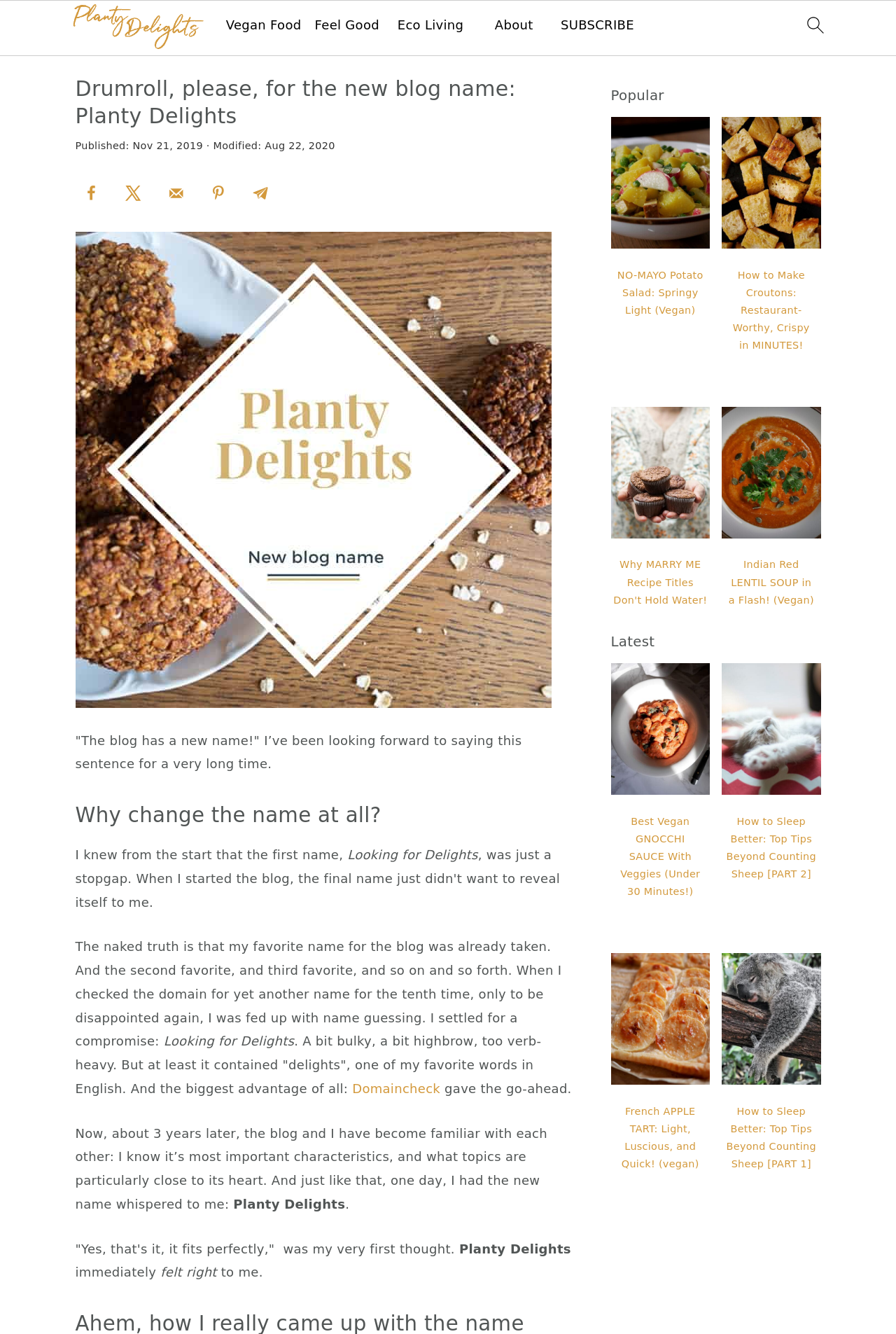Explain the webpage in detail.

This webpage is a blog post titled "Drumroll, please, for the new blog name: Planty Delights". At the top, there are several links to skip to different sections of the page, including primary navigation, main content, and primary sidebar. Below these links, there is a header section with a logo that links to the homepage, accompanied by an image. 

To the right of the header section, there are several navigation links, including "Vegan Food", "Feel Good", "Eco Living", "About", and "SUBSCRIBE". At the top right corner, there is a search icon with an accompanying image.

The main content of the page is divided into several sections. The first section has a heading that matches the title of the blog post, followed by a published date and a modified date. Below this, there are several social media sharing links, including Facebook, X, email, Pinterest, and Telegram, each accompanied by an image.

The main article begins with a figure containing an image related to the blog post, followed by a block of text that discusses the reason for changing the blog's name. The text is divided into several paragraphs, with headings that break up the content. The article discusses the author's experience with finding a suitable name for the blog and how they finally settled on "Planty Delights".

To the right of the main content, there is a primary sidebar that contains several sections, including "Popular" and "Latest". Each section has several links to other blog posts, with titles that suggest they are related to vegan food, cooking, and wellness.